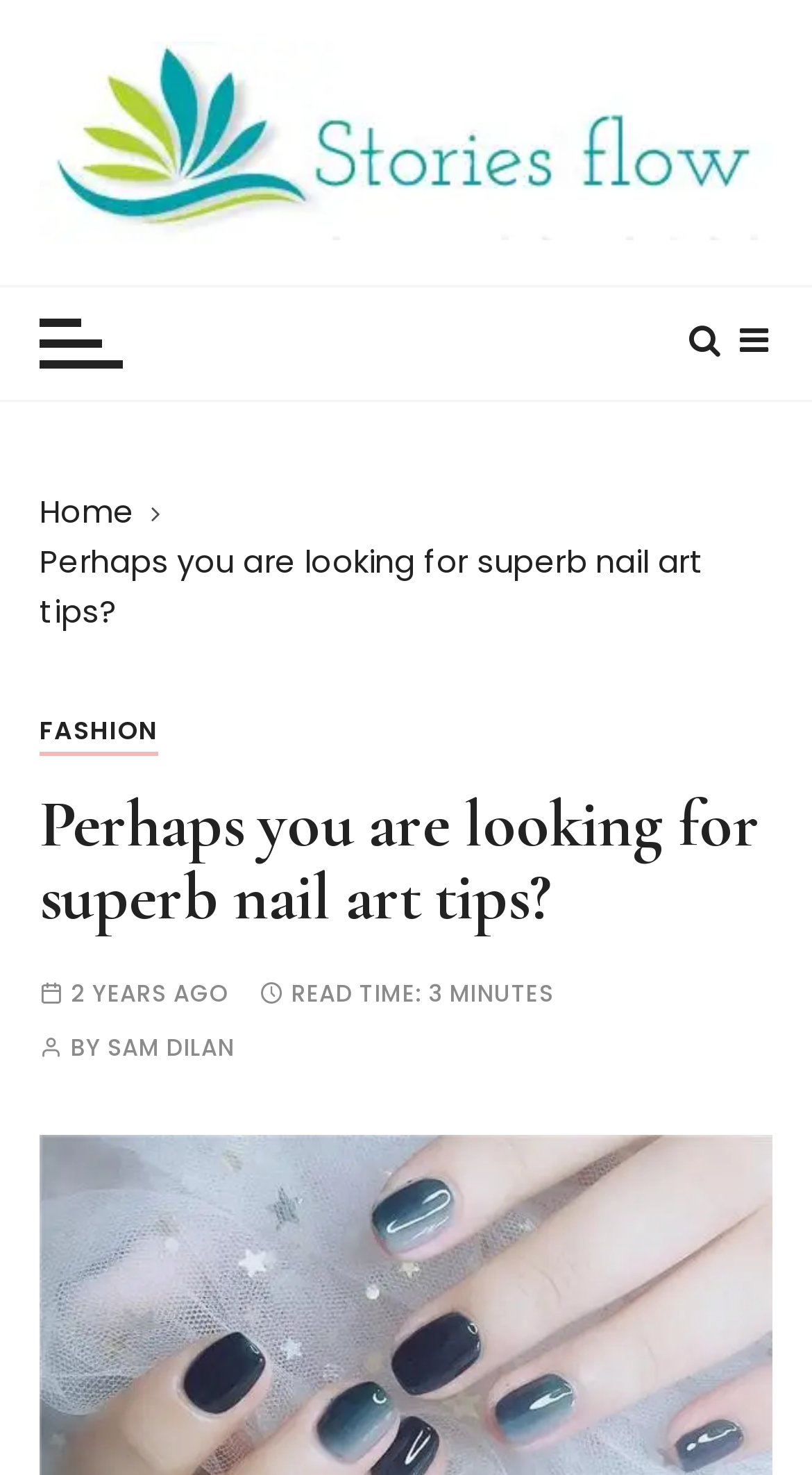Using the provided element description "Sam Dilan", determine the bounding box coordinates of the UI element.

[0.132, 0.703, 0.289, 0.719]